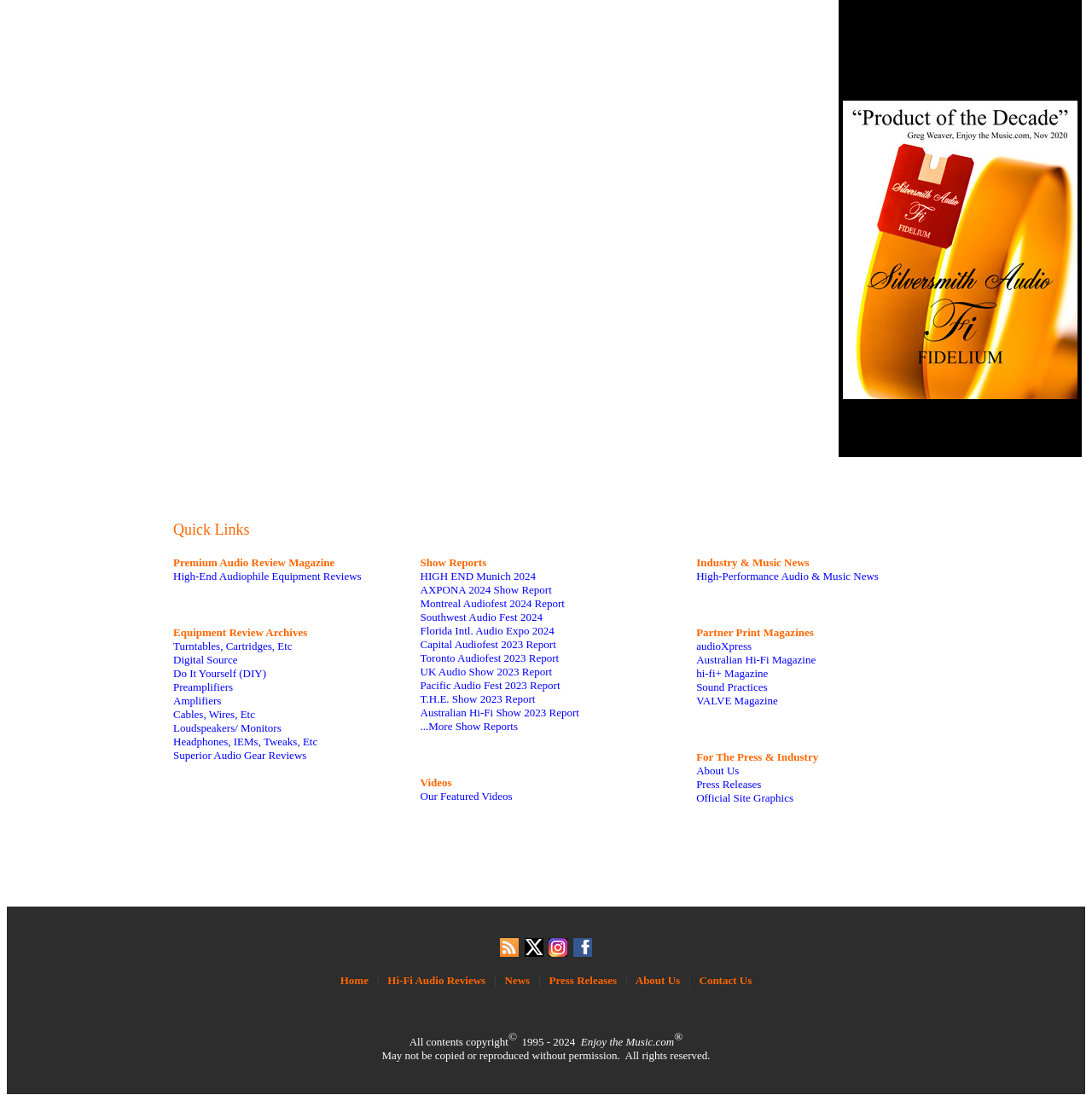What is the name of the website?
Using the visual information from the image, give a one-word or short-phrase answer.

Enjoy the Music.com